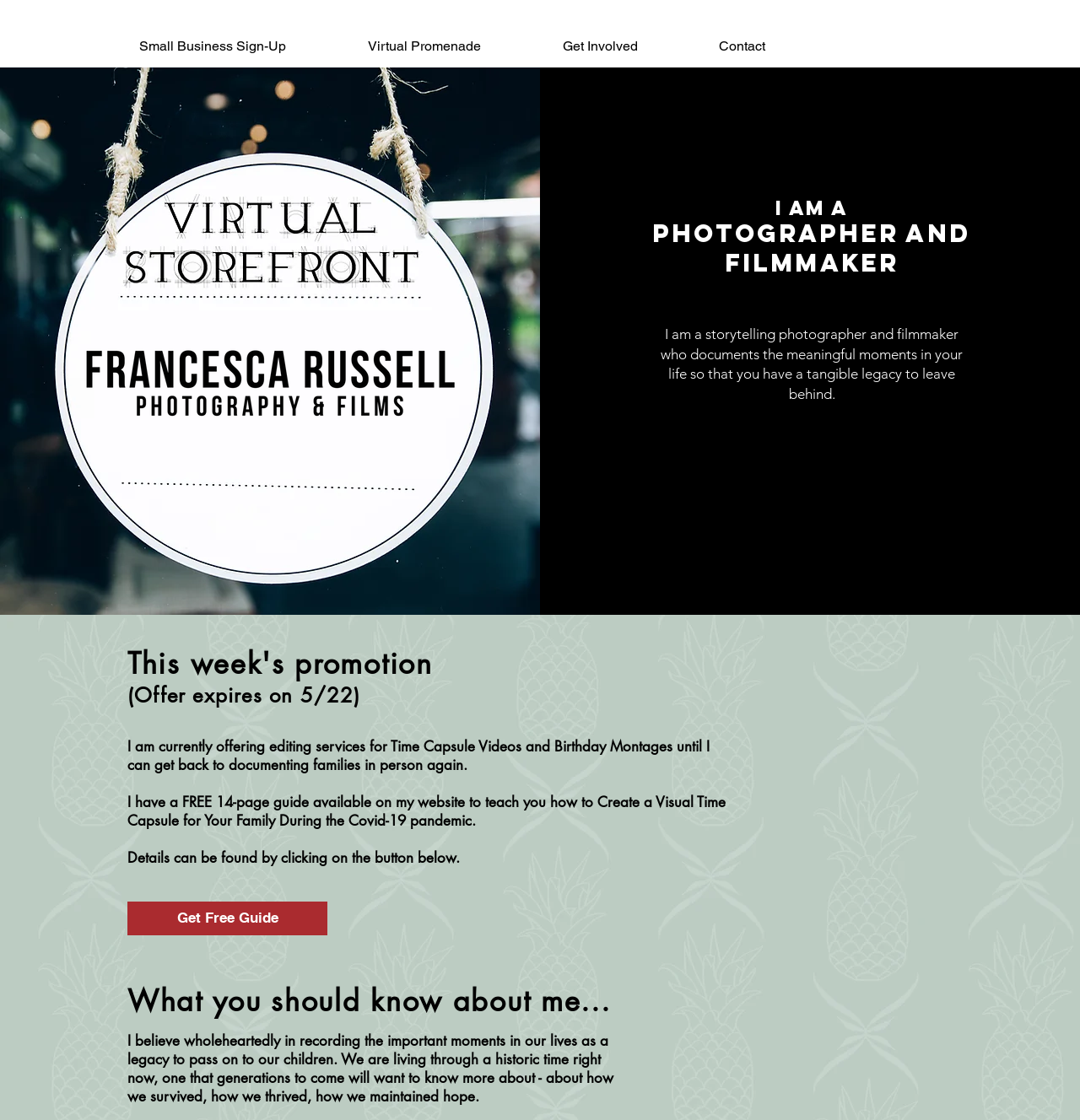Based on what you see in the screenshot, provide a thorough answer to this question: What type of professional is Francesca Russell?

Based on the webpage content, specifically the heading 'I am a photographer and filmmaker', it is clear that Francesca Russell is a professional photographer and filmmaker.